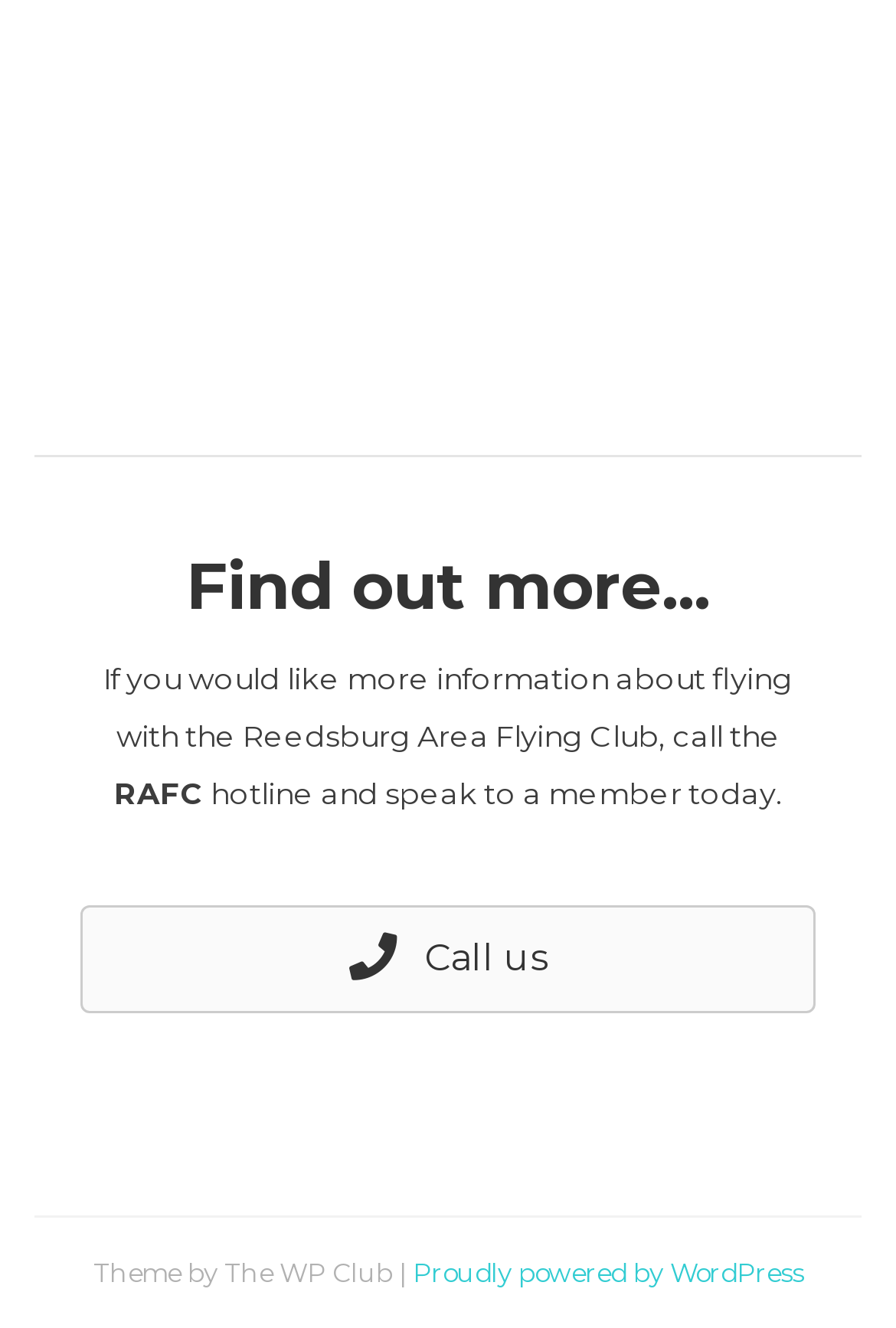Give a short answer using one word or phrase for the question:
What is the alternative to calling the hotline?

None